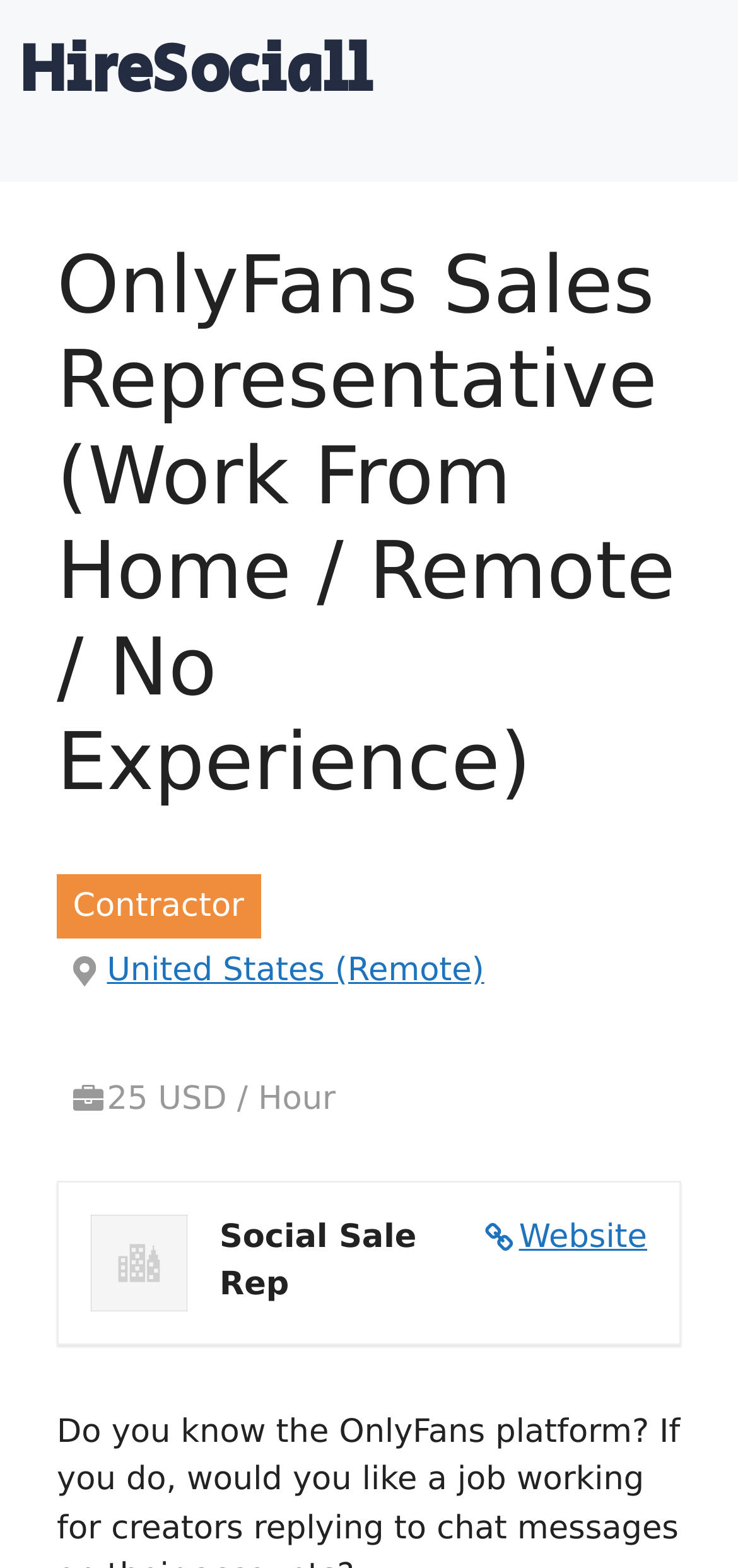Where is the job located?
Please give a detailed and elaborate answer to the question based on the image.

I determined the job location by looking at the 'link' element 'United States (Remote)' which is a child of the 'Content' header. This link is likely to represent the location of the job, and the '(Remote)' part suggests that the job can be done from anywhere in the United States.